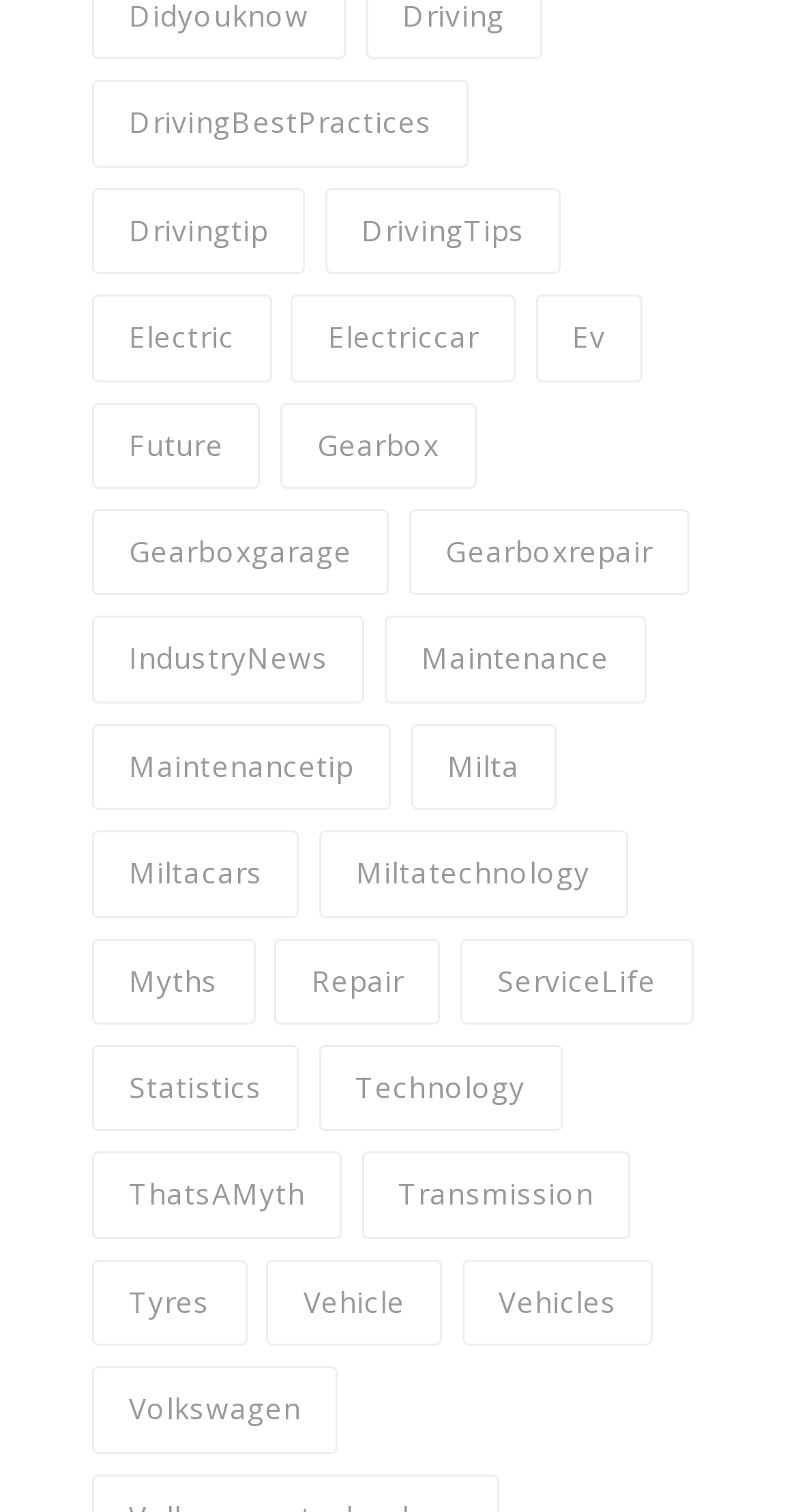Determine the bounding box coordinates of the element that should be clicked to execute the following command: "View Electriccar".

[0.365, 0.195, 0.646, 0.252]